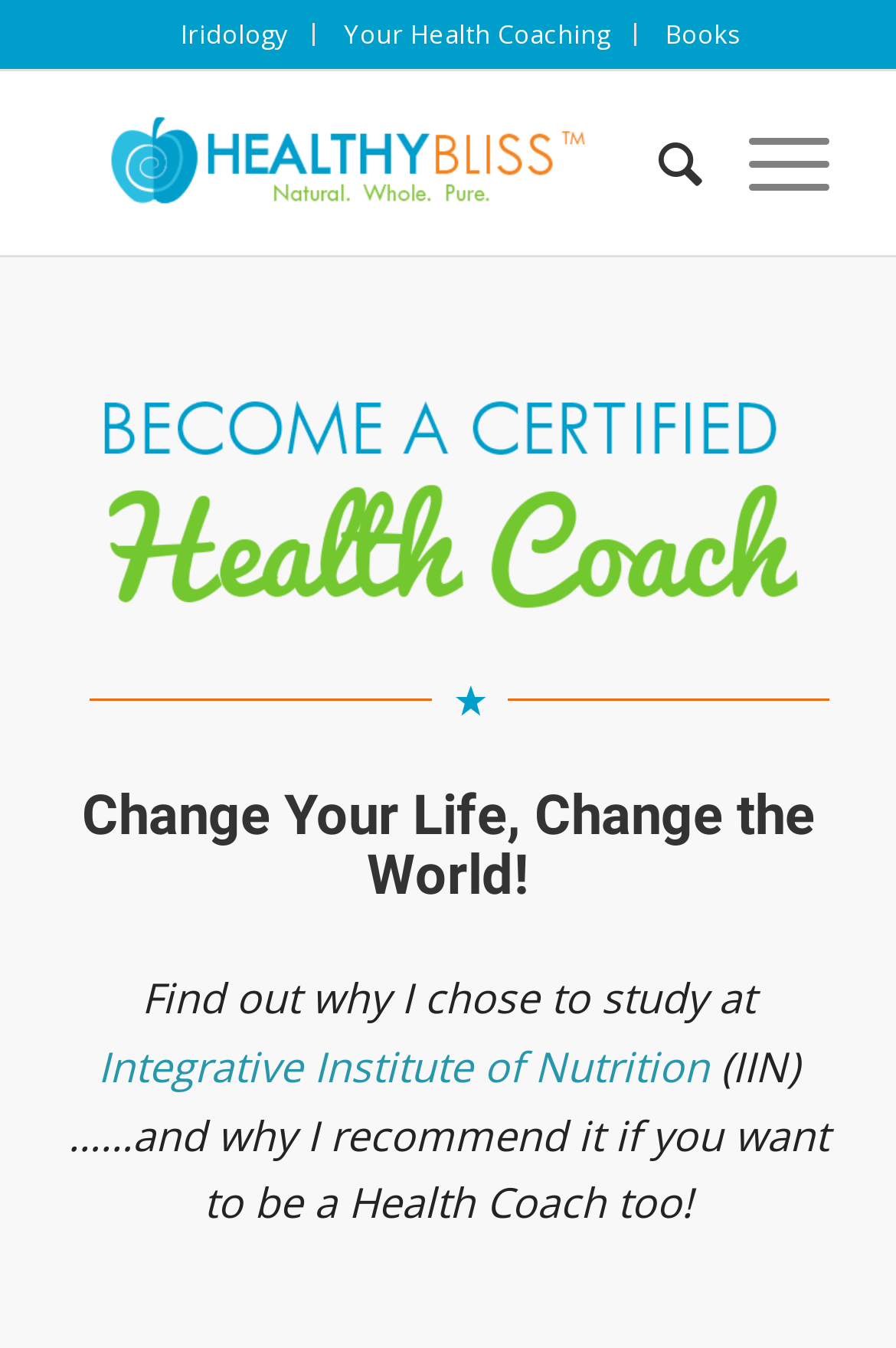What is the title of the webpage?
Please use the image to provide a one-word or short phrase answer.

Be a Health Coach